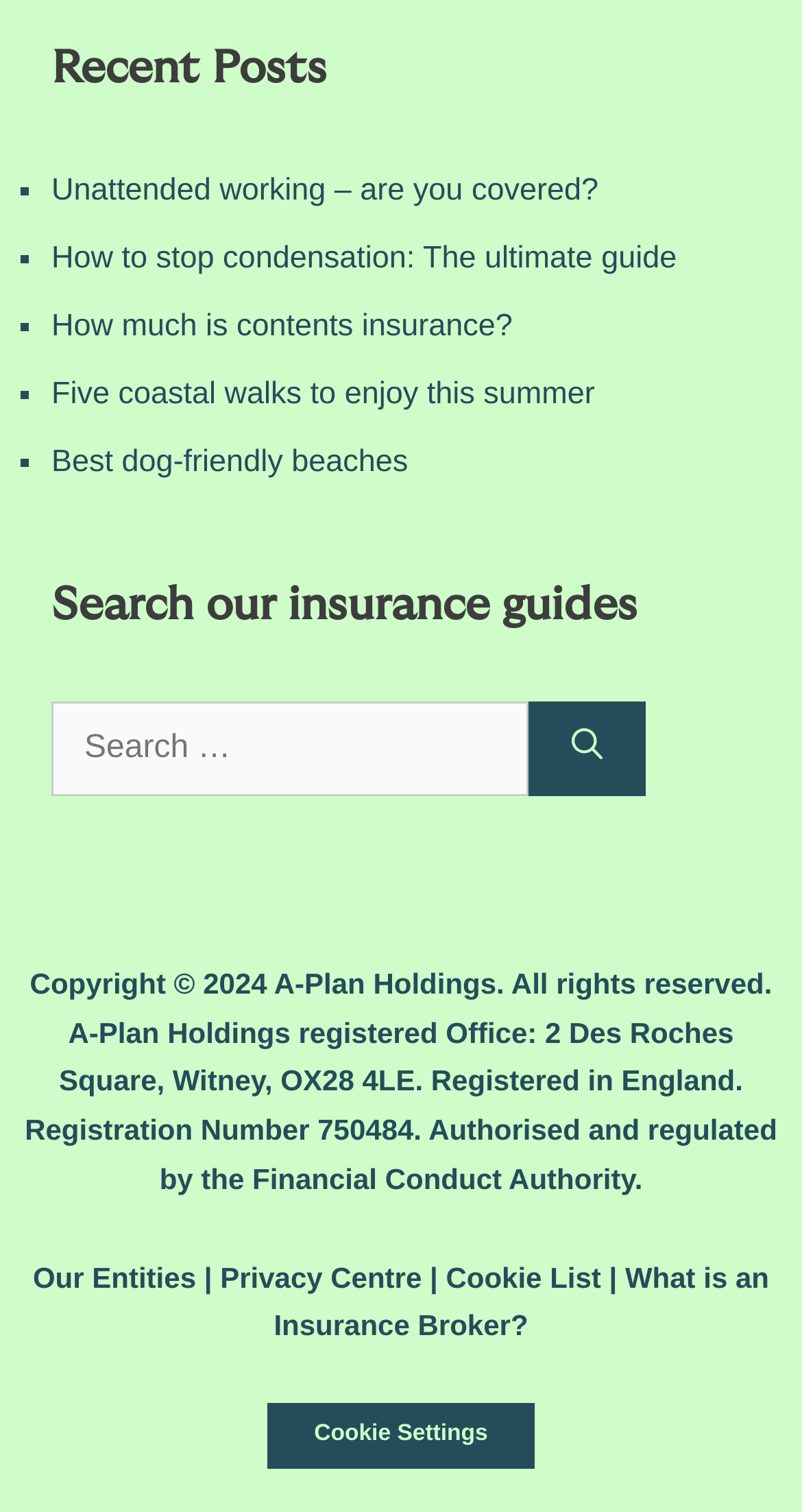Can you find the bounding box coordinates for the element that needs to be clicked to execute this instruction: "Read recent post about unattended working"? The coordinates should be given as four float numbers between 0 and 1, i.e., [left, top, right, bottom].

[0.064, 0.115, 0.746, 0.138]